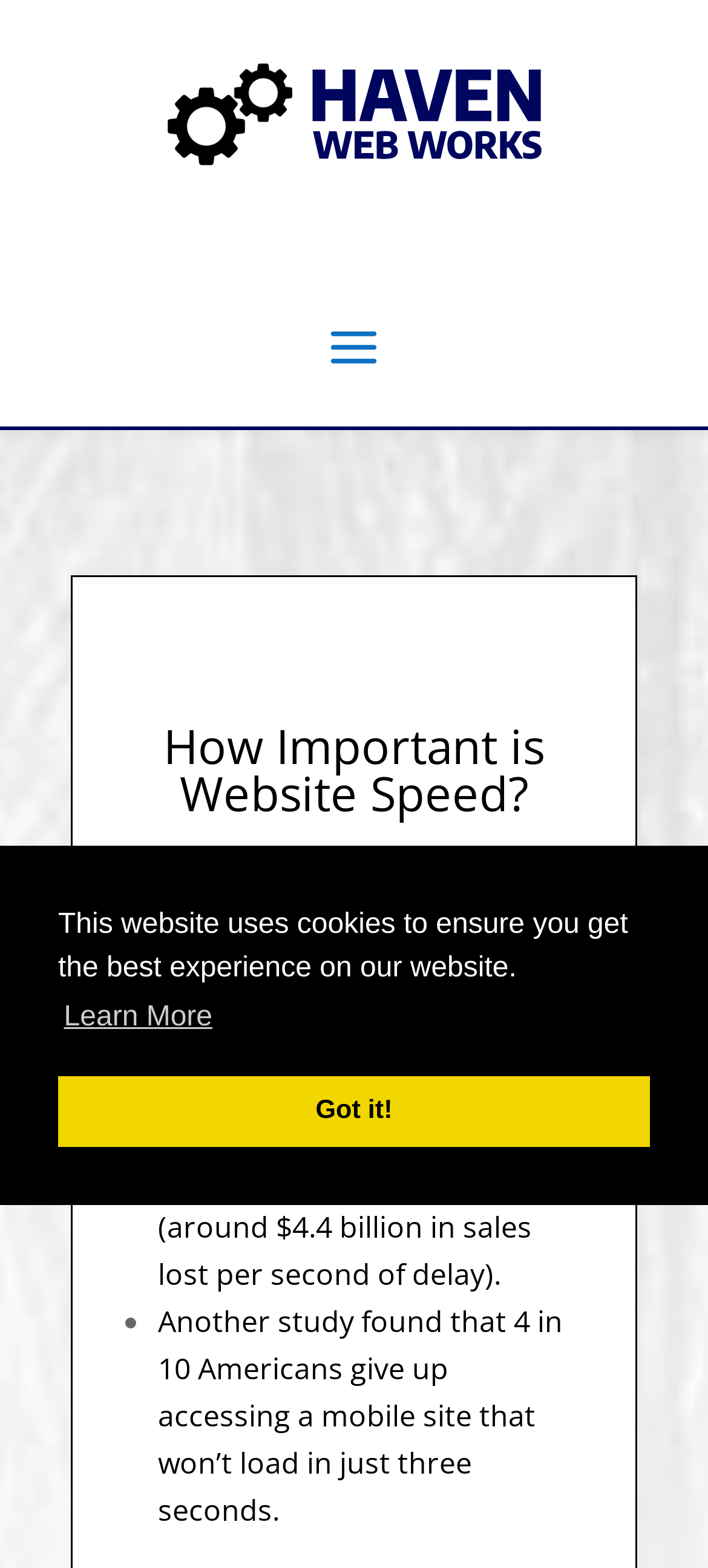What is the role of cookies on this website?
From the details in the image, answer the question comprehensively.

The cookie consent message on the webpage indicates that the website uses cookies to ensure that users get the best experience on the website, but the exact role of cookies is not specified.